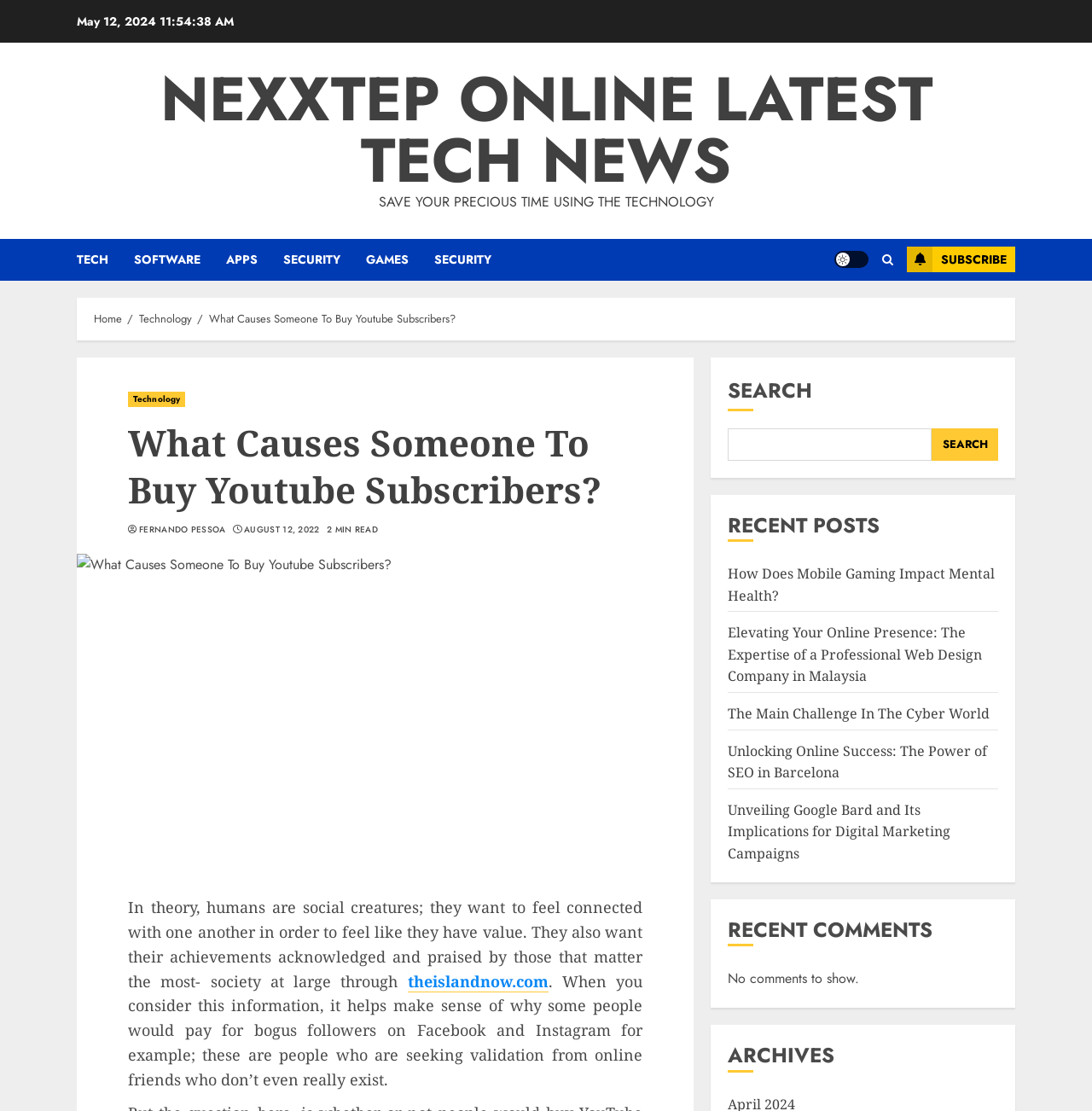Determine the bounding box coordinates for the UI element described. Format the coordinates as (top-left x, top-left y, bottom-right x, bottom-right y) and ensure all values are between 0 and 1. Element description: believes

None